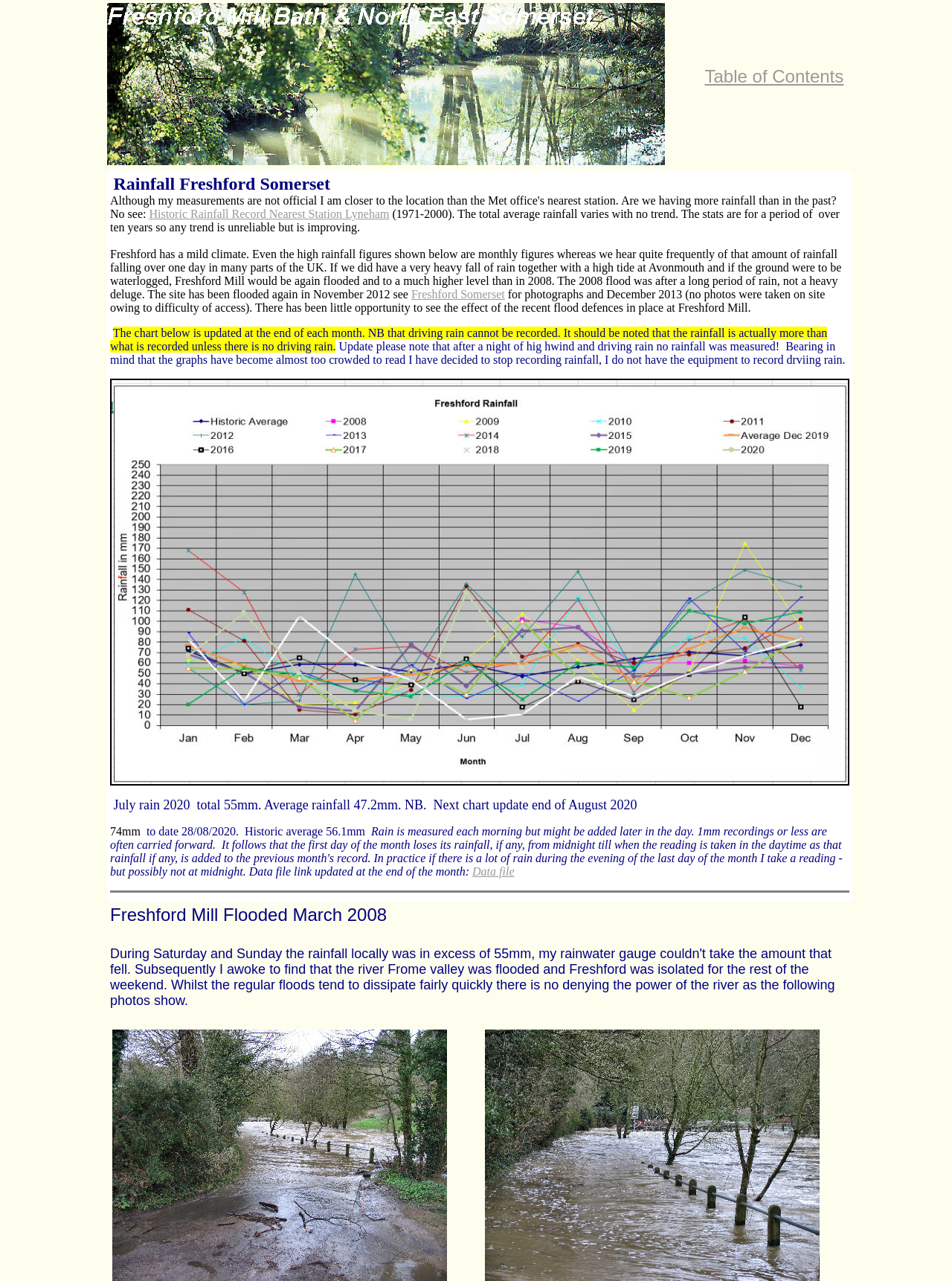What is the name of the river that flooded in 2008?
Refer to the image and respond with a one-word or short-phrase answer.

River Frome